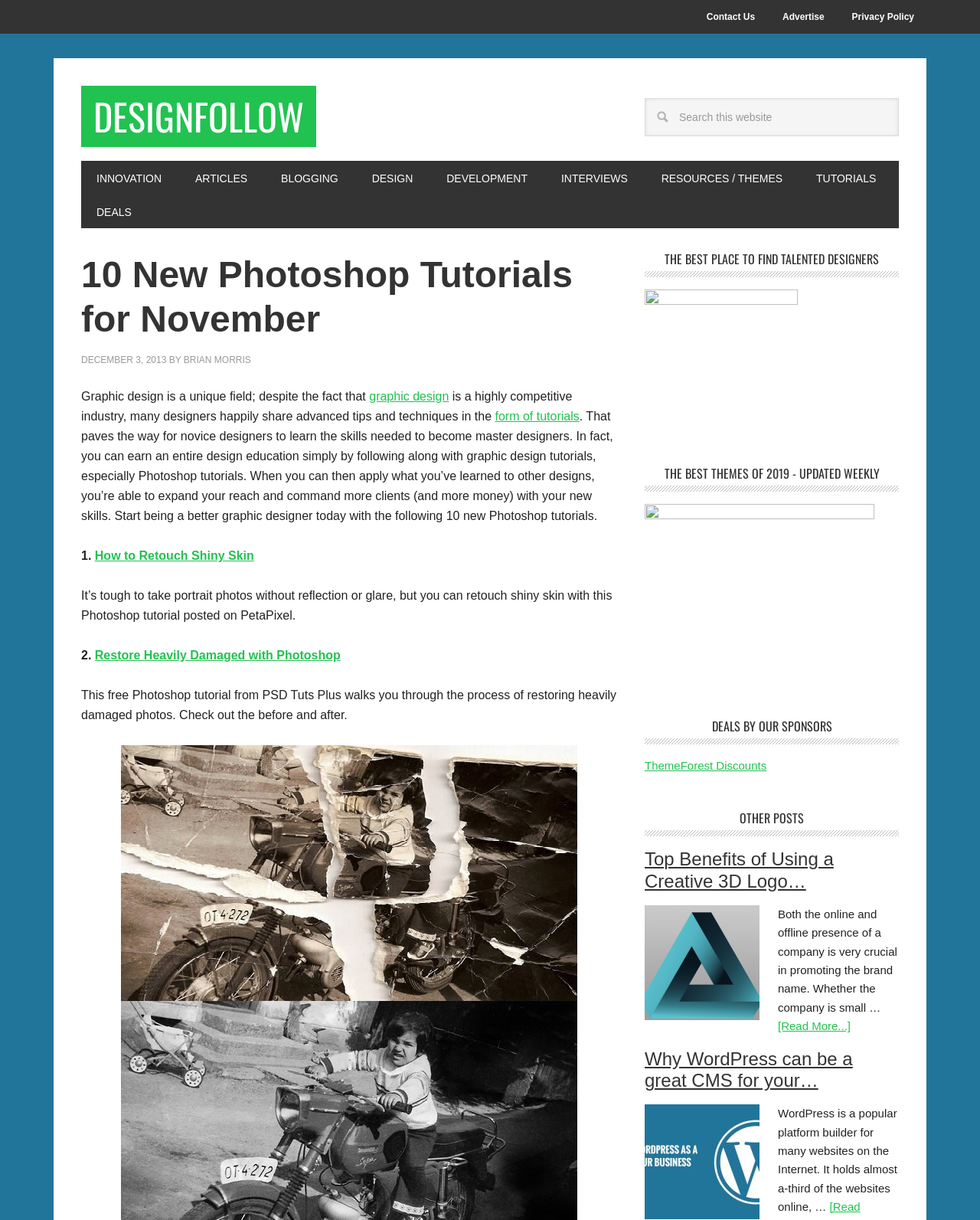Given the element description Contact Us, predict the bounding box coordinates for the UI element in the webpage screenshot. The format should be (top-left x, top-left y, bottom-right x, bottom-right y), and the values should be between 0 and 1.

[0.708, 0.0, 0.783, 0.028]